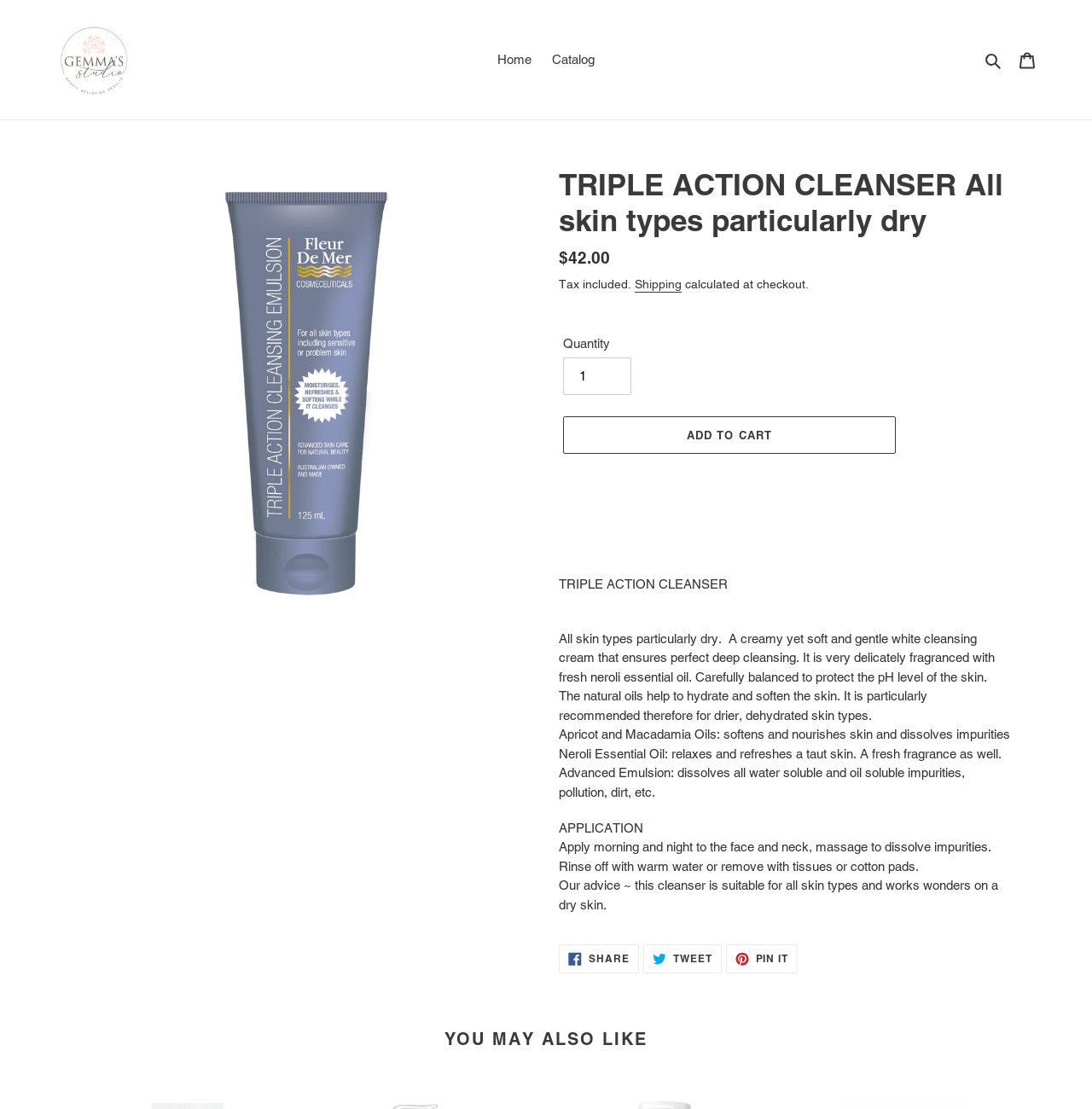What is the price of the TRIPLE ACTION CLEANSER?
Based on the screenshot, provide your answer in one word or phrase.

$42.00